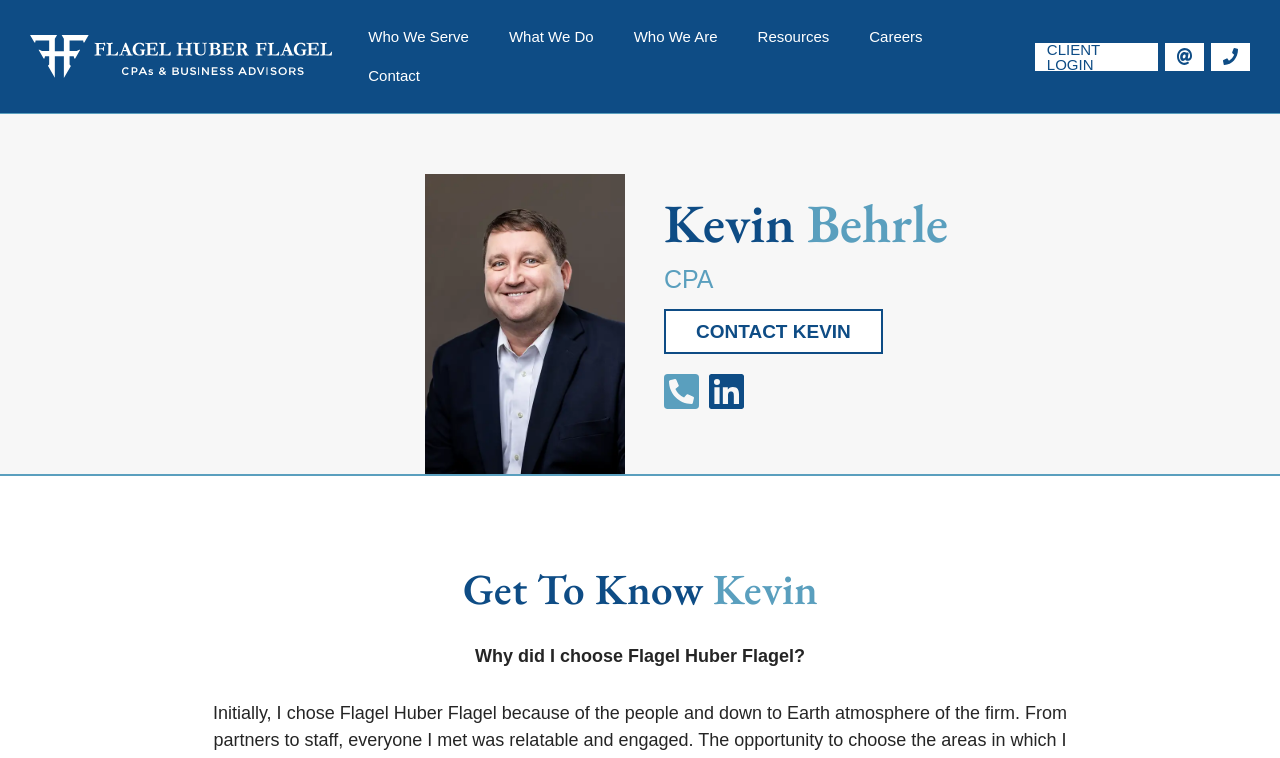How many icons are below Kevin Behrle's name?
Refer to the screenshot and deliver a thorough answer to the question presented.

I counted the icons below Kevin Behrle's name, which are the Phone Icon, Linkedin Icon, and an image of a phone number.